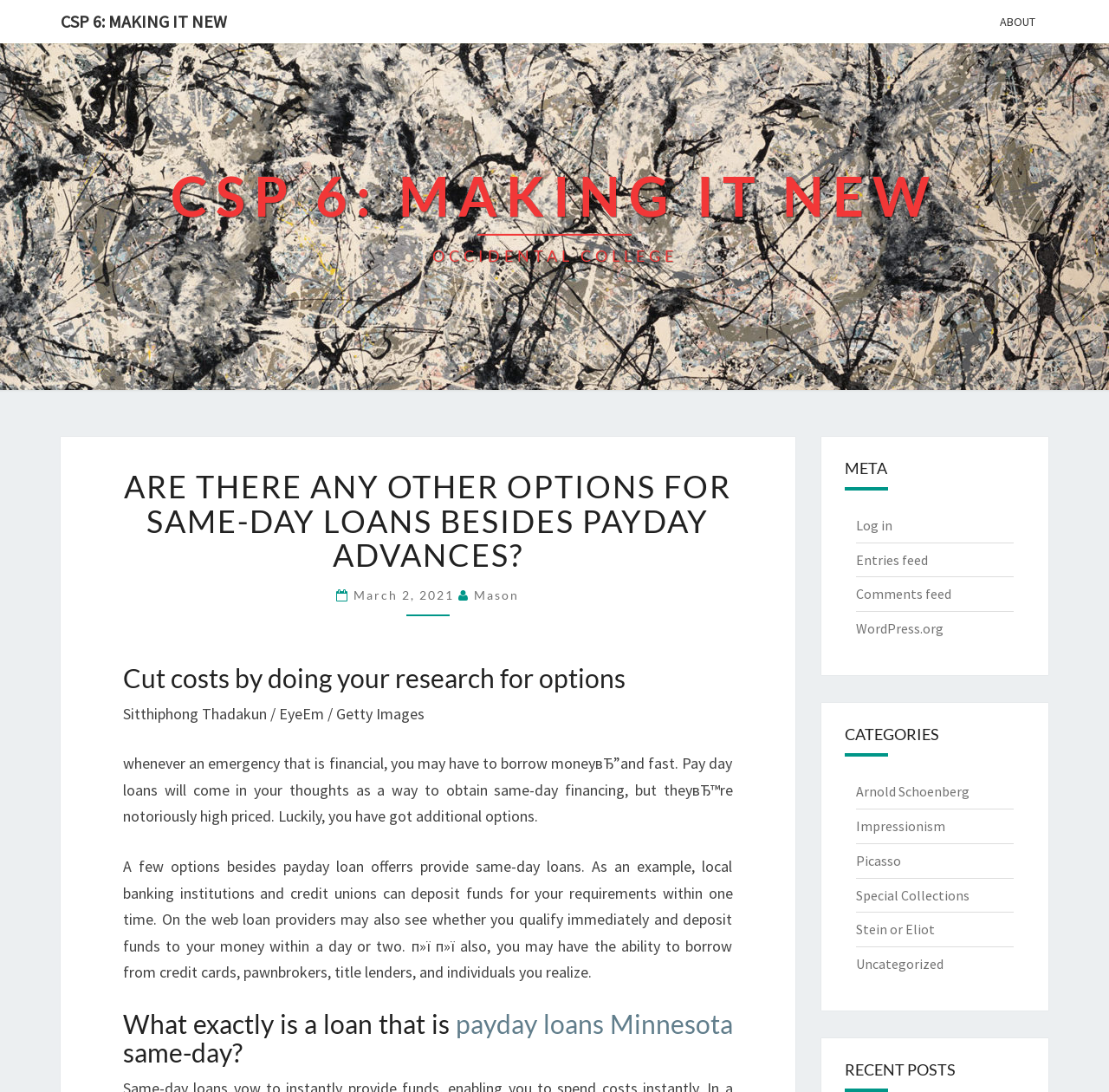Could you highlight the region that needs to be clicked to execute the instruction: "Check the 'RECENT POSTS' section"?

[0.74, 0.951, 0.945, 0.988]